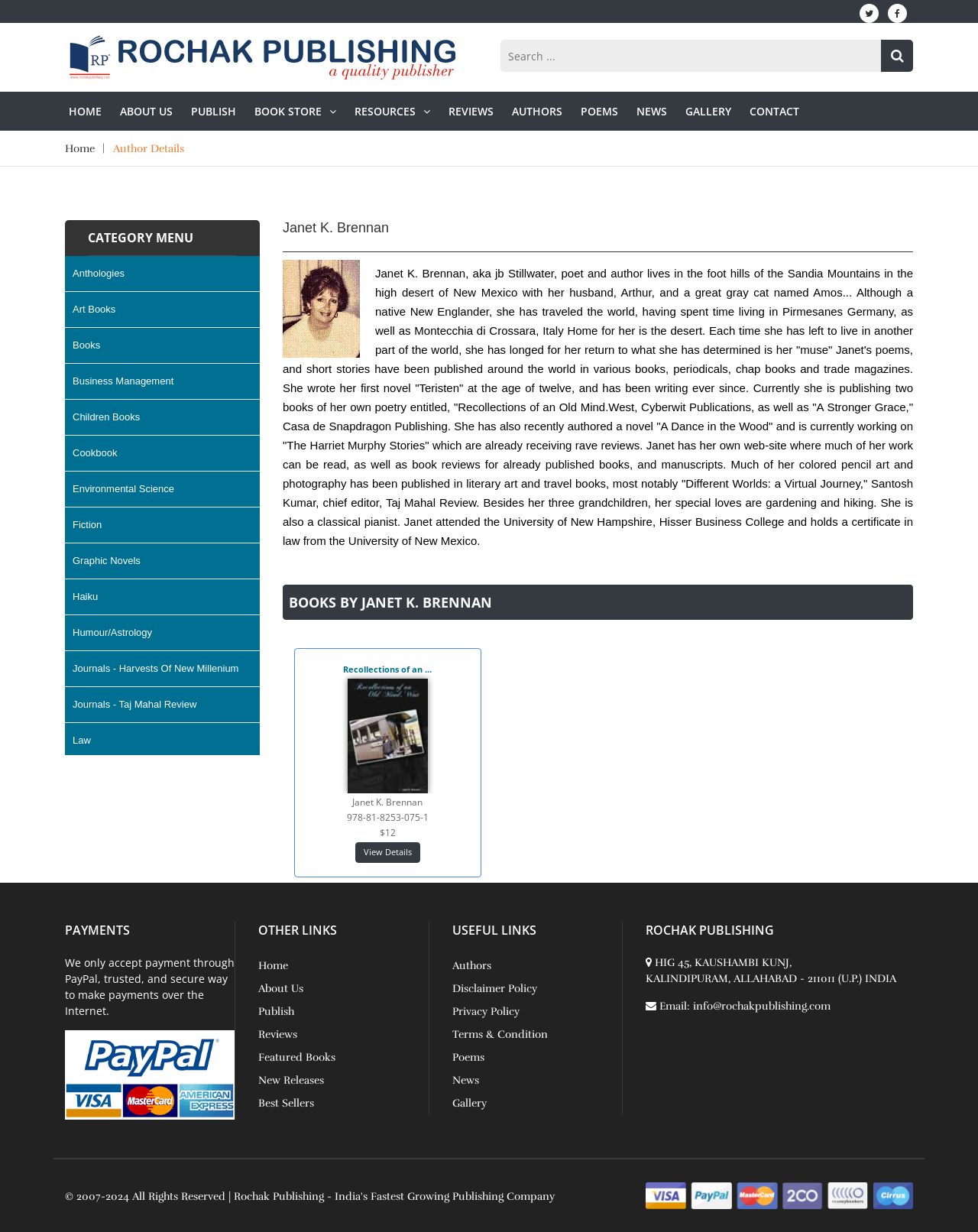Generate a thorough explanation of the webpage's elements.

The webpage is about Rochak Publishing, specifically showcasing author details. At the top, there is a navigation menu with links to HOME, ABOUT US, PUBLISH, BOOK STORE, RESOURCES, REVIEWS, AUTHORS, POEMS, NEWS, GALLERY, and CONTACT. Below the navigation menu, there is a search bar with a magnifying glass icon.

On the left side, there is a category menu with links to various book categories, such as Anthologies, Art Books, Books, Business Management, and more. Below the category menu, there is a section dedicated to the author, Janet K. Brennan, with a heading and a brief biography. The biography is accompanied by an image of the author.

To the right of the author's biography, there is a section titled "BOOKS BY JANET K. BRENNAN" with a link to "Recollections of an Old Mind, West" and a table displaying book details, including the author's name, ISBN, and price. There is also a "View Details" link.

At the bottom of the page, there are three columns of links. The first column is titled "PAYMENTS" and provides information about payment methods, including an image of the PayPal logo. The second column is titled "OTHER LINKS" and contains links to various pages, such as Home, About Us, Publish, and Reviews. The third column is titled "USEFUL LINKS" and contains links to Authors, Disclaimer Policy, Privacy Policy, and more. Finally, there is a footer section with the heading "ROCHAK PUBLISHING" and an address.